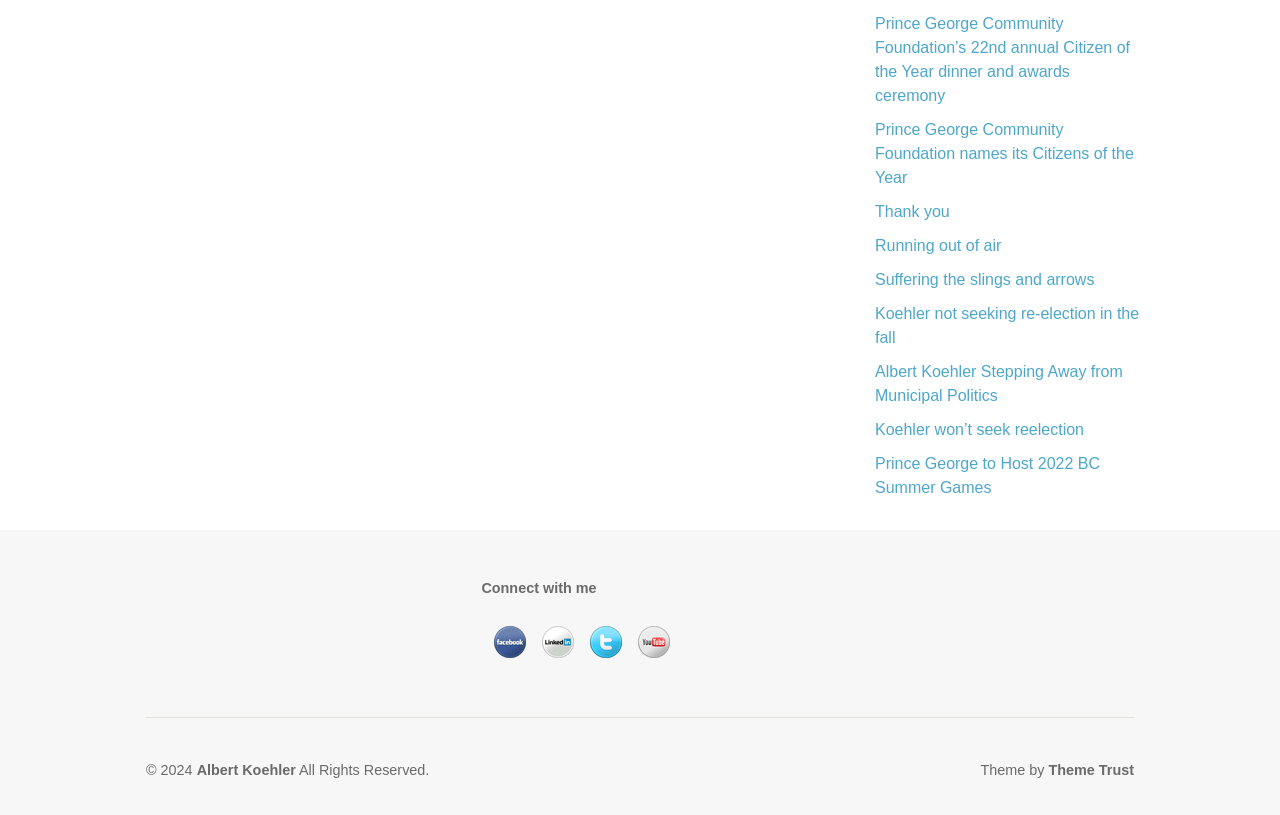What is the name of the person mentioned in the footer?
Carefully analyze the image and provide a thorough answer to the question.

I found the name 'Albert Koehler' in the footer section of the webpage, specifically in the element with the text '© 2024' and 'All Rights Reserved.'